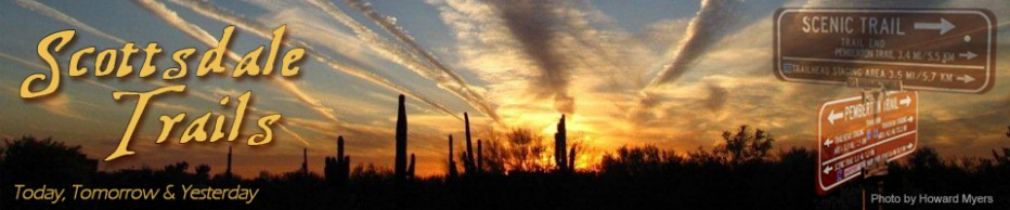Interpret the image and provide an in-depth description.

The image features a stunning sunset over the Arizona desert, showcasing vibrant hues of orange and purple in the sky. In the foreground, silhouetted against the sunset, are iconic saguaro cacti that epitomize the Sonoran Desert landscape. Prominent in the composition are trail signs indicating scenic routes, reinforcing the theme of exploration and outdoor adventure inherent to the "Scottsdale Trails" exploration narrative. The text "Scottsdale Trails" is artistically displayed in a bold, elegant font, with the subtitle "Today, Tomorrow & Yesterday" emphasizing a historical and ongoing journey through the area's nature. The image is credited to photographer Howard Myers, adding a personal touch to this captivating visual representation of Scottsdale's natural beauty and recreational opportunities.